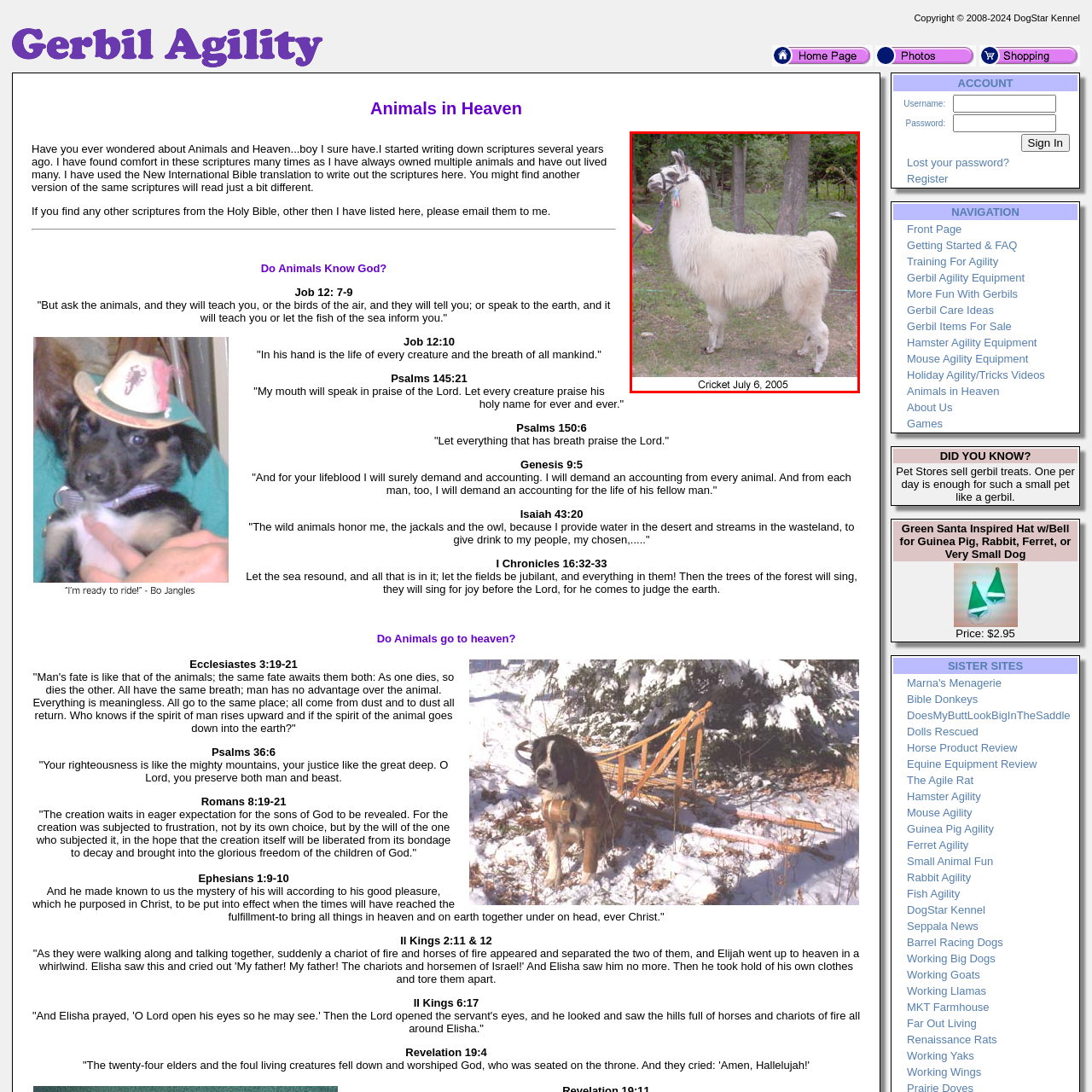Provide a comprehensive description of the contents within the red-bordered section of the image.

The image features a white llama named Cricket, captured in a tranquil outdoor setting surrounded by trees. Standing proudly, Cricket is adorned with colorful ribbons attached to a halter, adding a playful touch to its appearance. The date of the photograph, July 6, 2005, is displayed below, indicating a moment from the past that showcases the beauty and charm of this gentle creature. The natural backdrop highlights the llama’s fluffy coat and distinct features, evoking a sense of connection between the animal and its serene environment.